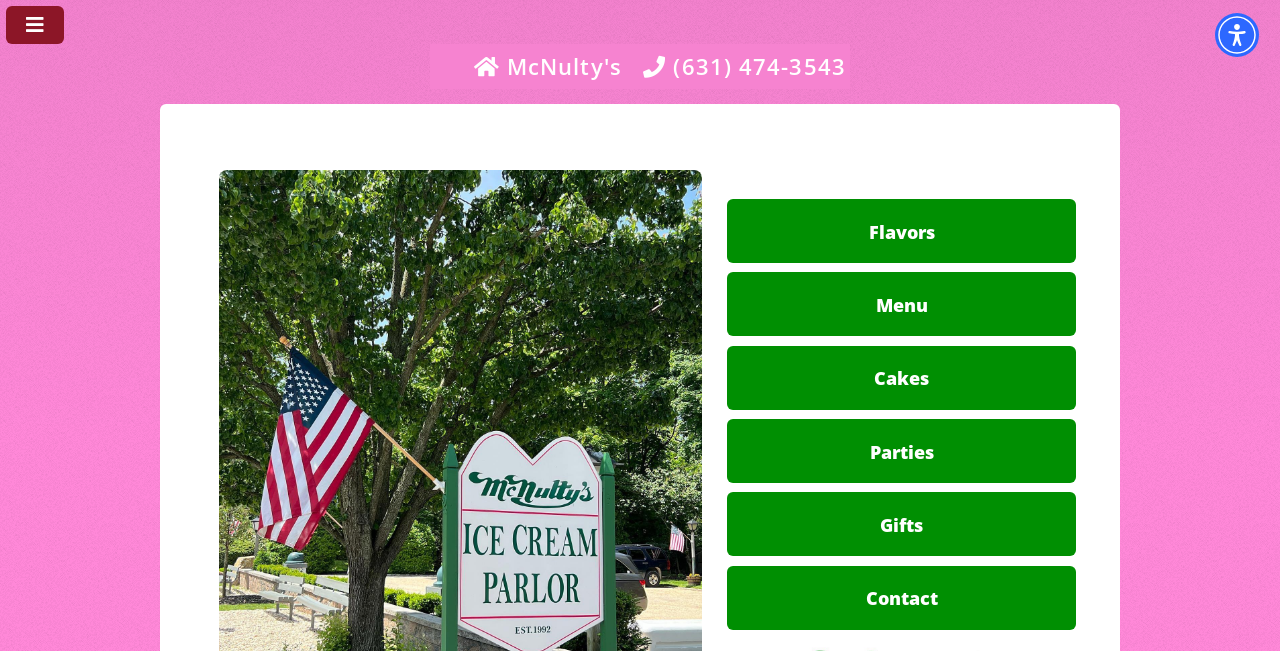Describe all the visual and textual components of the webpage comprehensively.

The webpage is about McNulty's Ice Cream, a cozy ice cream parlor in Miller Place, NY. At the top right corner, there is an "Accessibility Menu" button. Below it, the parlor's name and phone number "(631) 474-3543" are displayed prominently, with the name "McNulty's" and the phone number being separate clickable links.

Underneath, there are six main navigation links arranged vertically, starting from the top: "Flavors", "Menu", "Cakes", "Parties", "Gifts", and "Contact". These links are positioned on the right side of the page, taking up about a quarter of the screen's width.